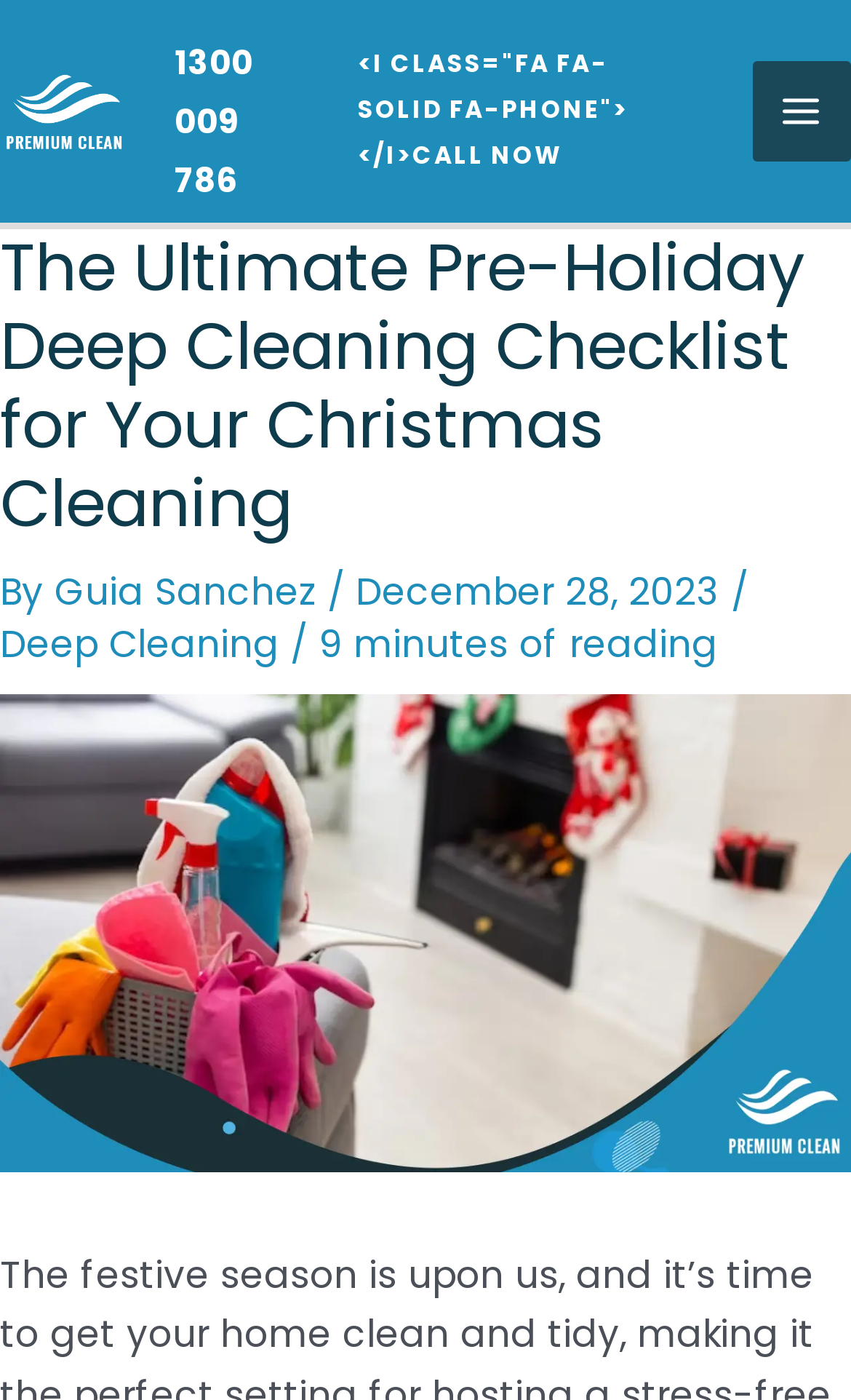Give the bounding box coordinates for this UI element: "Main Menu". The coordinates should be four float numbers between 0 and 1, arranged as [left, top, right, bottom].

[0.883, 0.044, 1.0, 0.115]